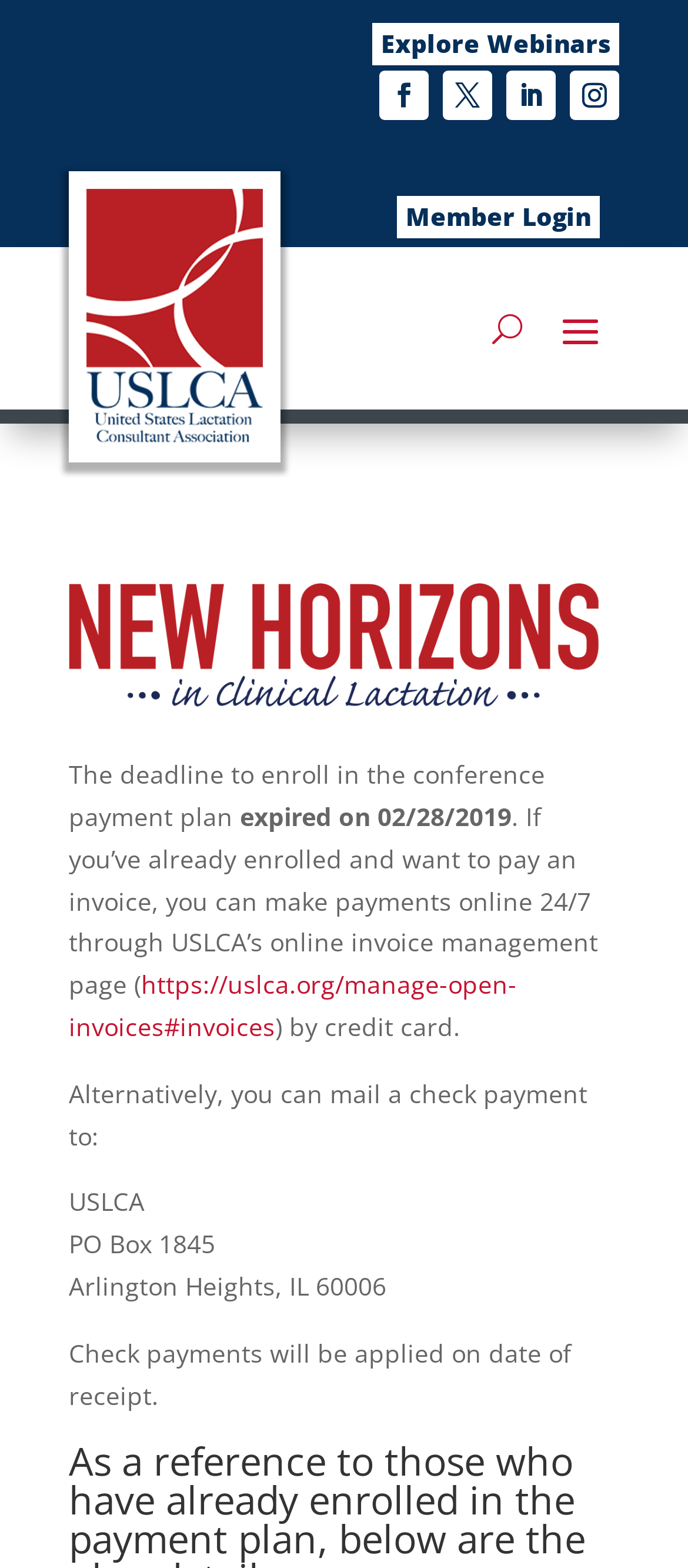Explain the webpage's layout and main content in detail.

The webpage is about the 2019 Conference Payment Plan of USLCA. At the top, there are several links, including "Explore Webinars" and "Member Login", as well as some social media icons represented by Unicode characters. 

Below these links, there is a logo image on the left, accompanied by a "U" button on the right. 

The main content of the page is a paragraph of text, which informs users that the deadline to enroll in the conference payment plan has expired. It then provides instructions on how to make payments online or by mail. The online payment option is accessible through a link to USLCA's online invoice management page. The mailing address for check payments is also provided.